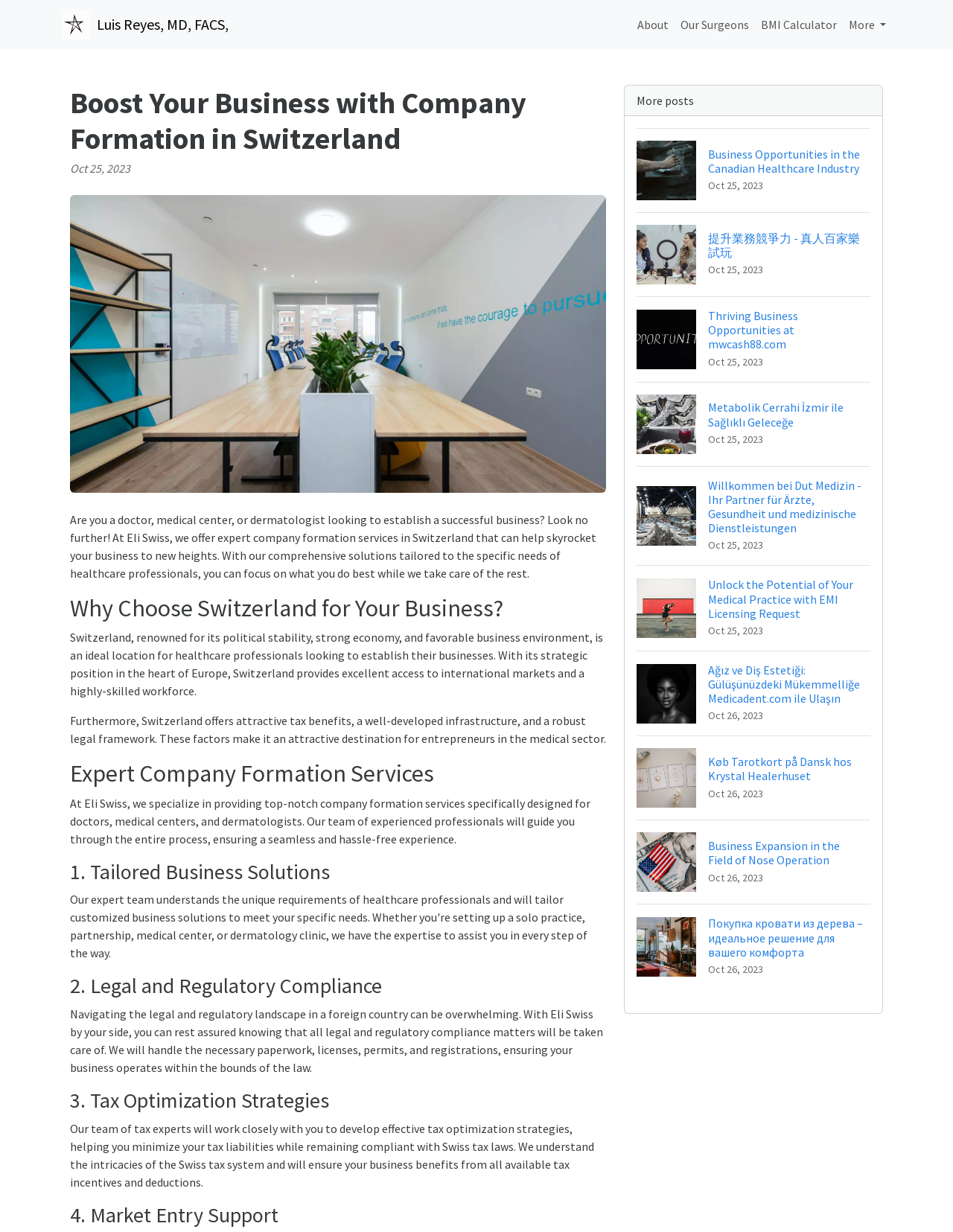Give a detailed account of the webpage, highlighting key information.

The webpage is about Eli Swiss, a company that provides expert business formation services in Switzerland, specifically tailored for doctors, medical centers, and dermatologists. 

At the top of the page, there is a logo of Luis Reyes, MD, FACS, and a navigation menu with links to "About", "Our Surgeons", "BMI Calculator", and "More". 

Below the navigation menu, there is a header section with a title "Boost Your Business with Company Formation in Switzerland" and a date "Oct 25, 2023". 

To the right of the header section, there is a figure with an image. 

The main content of the page is divided into sections. The first section explains the benefits of establishing a business in Switzerland, highlighting its political stability, strong economy, and favorable business environment. 

The second section describes the company's expert company formation services, which include tailored business solutions, legal and regulatory compliance, tax optimization strategies, and market entry support. 

Below these sections, there are multiple links to news articles or blog posts, each with a heading, an image, and a date. These articles appear to be related to business opportunities in the healthcare industry, with topics ranging from Canadian healthcare to medical practices in Turkey and Denmark.